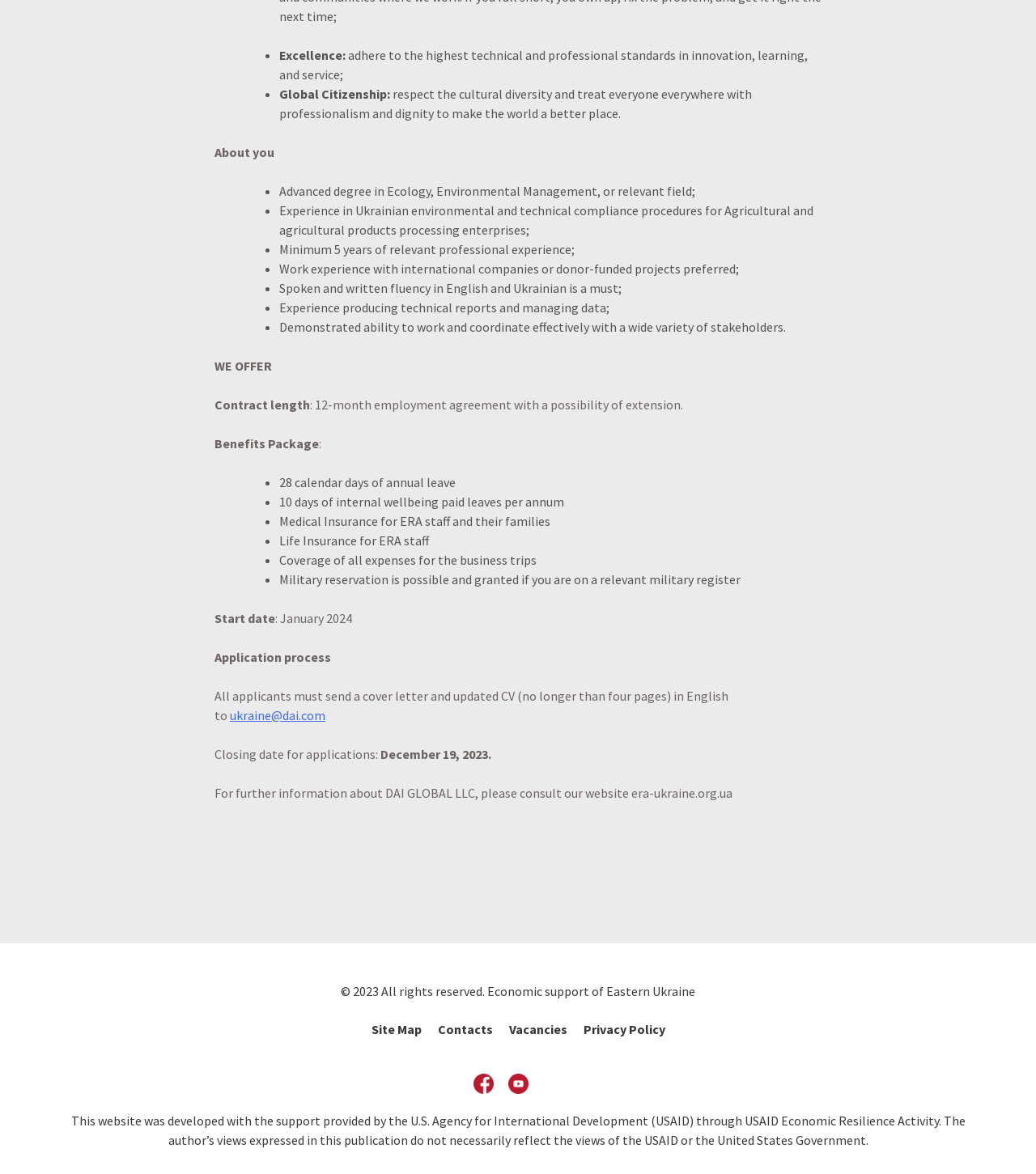Determine the bounding box coordinates of the clickable element to achieve the following action: 'Click the 'Facebook' link to visit the Facebook page'. Provide the coordinates as four float values between 0 and 1, formatted as [left, top, right, bottom].

[0.453, 0.911, 0.48, 0.935]